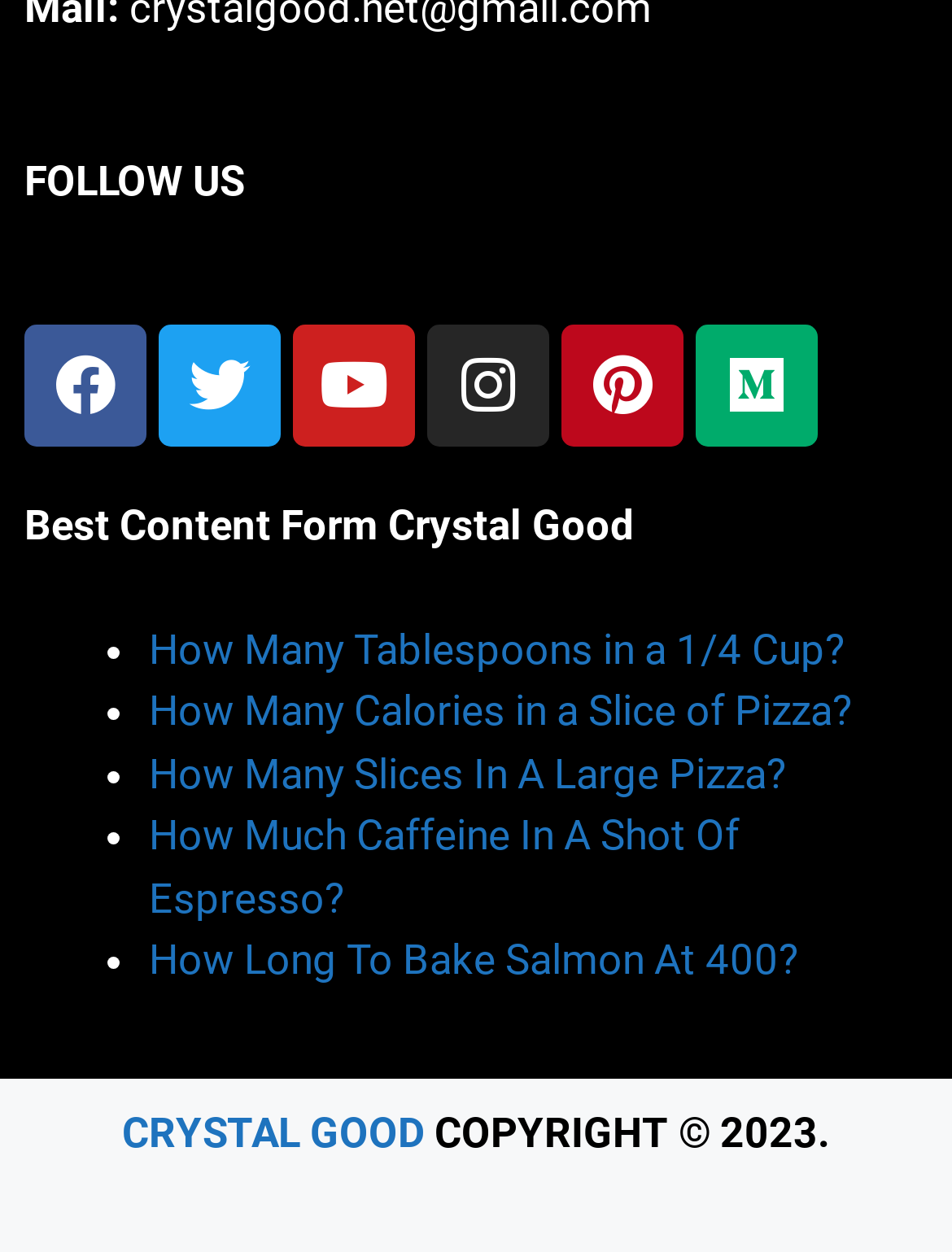Show the bounding box coordinates of the region that should be clicked to follow the instruction: "Follow us on Facebook."

[0.026, 0.258, 0.154, 0.356]